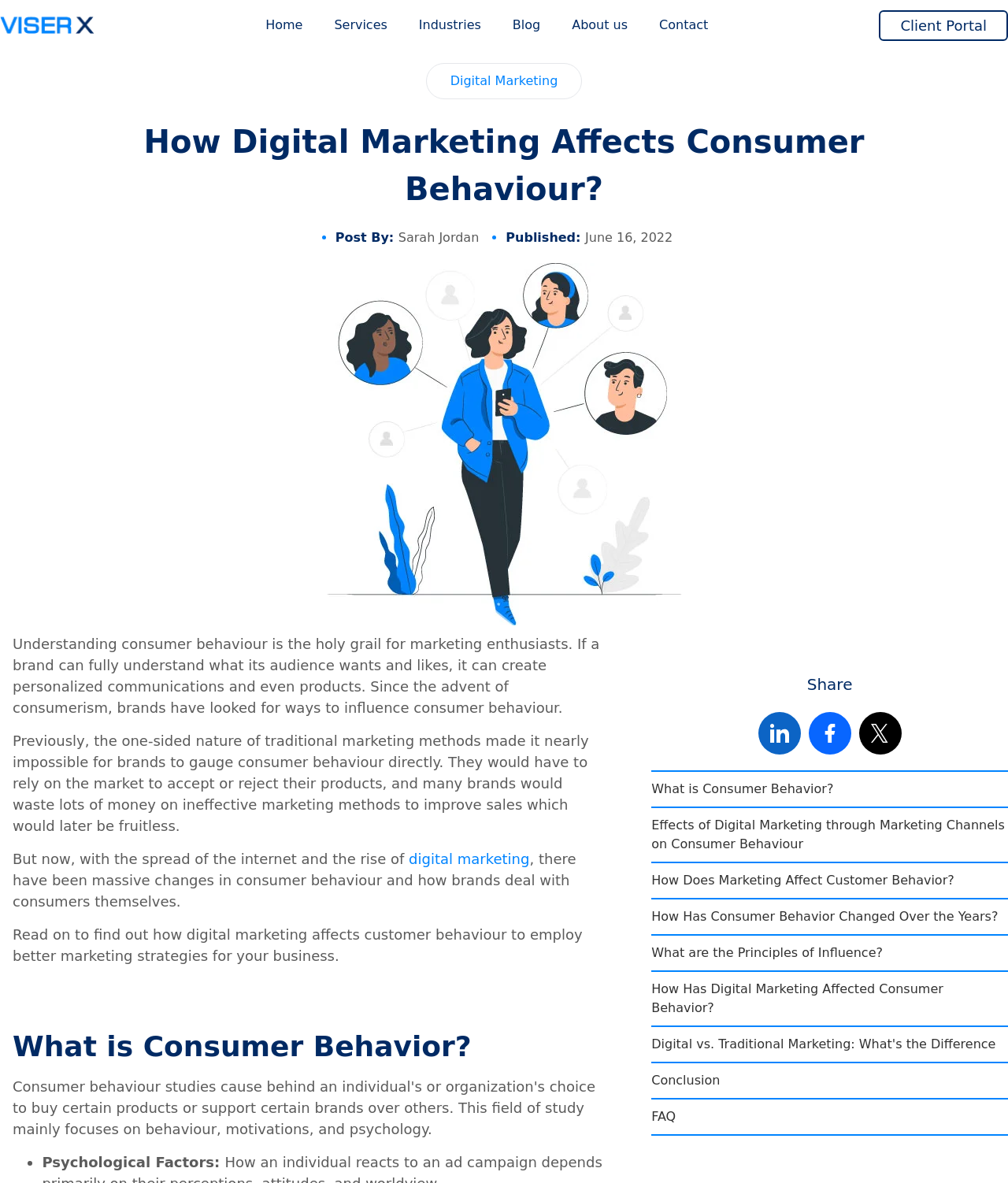Please respond in a single word or phrase: 
What is the purpose of the 'Client Portal' button?

To access client portal